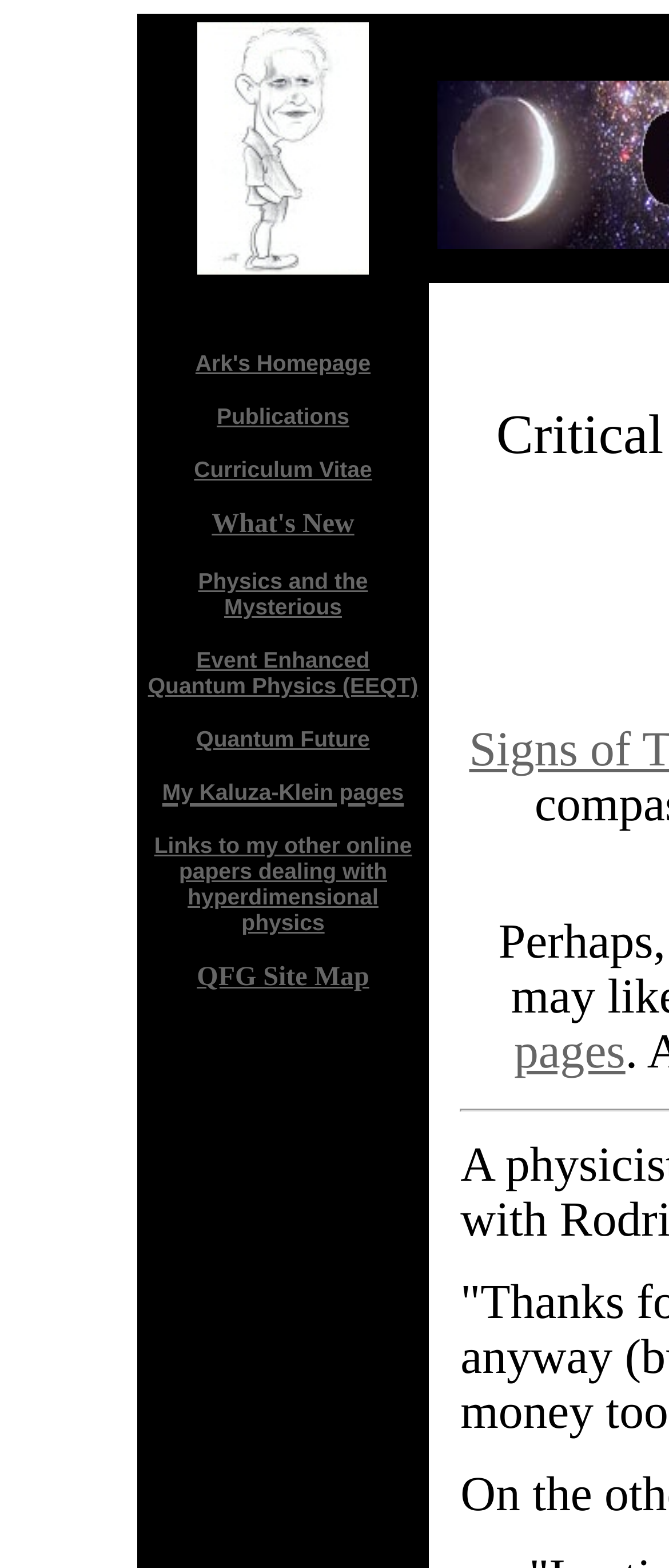Pinpoint the bounding box coordinates of the clickable area needed to execute the instruction: "Check curriculum vitae". The coordinates should be specified as four float numbers between 0 and 1, i.e., [left, top, right, bottom].

[0.29, 0.291, 0.556, 0.308]